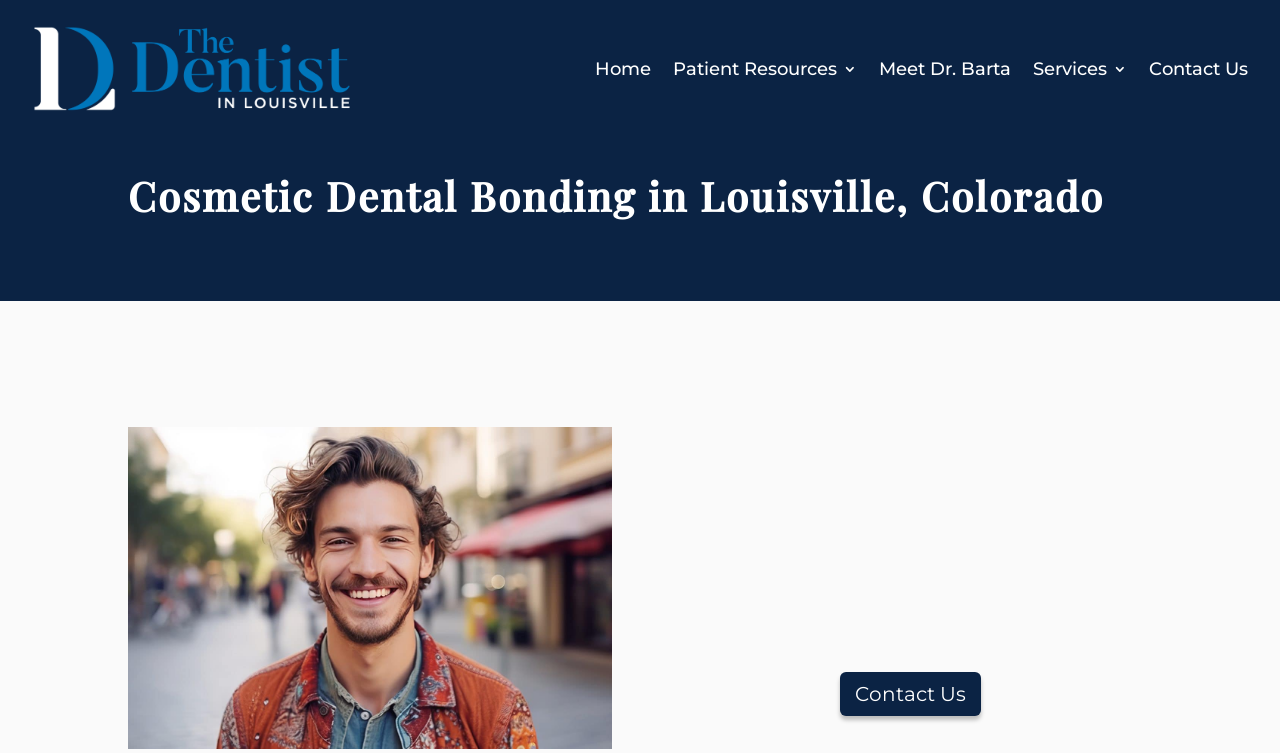Give a full account of the webpage's elements and their arrangement.

The webpage is about cosmetic dental bonding services in Louisville, CO. At the top left corner, there is a logo of "The Dentist in Louisville" which is also a clickable link. To the right of the logo, there are five navigation links: "Home", "Patient Resources 3", "Meet Dr. Barta", "Services 3", and "Contact Us", arranged horizontally.

Below the navigation links, there is a heading that reads "Cosmetic Dental Bonding in Louisville, Colorado". On the left side of the page, there is an image of a man smiling after getting composite bonding dental services in Louisville, CO. The image takes up most of the left side of the page.

To the right of the image, there is a block of text that describes cosmetic bonding as a simple and effective way to enhance one's smile. The text explains that cosmetic bonding is a quick and painless procedure that can often be completed in a single dental visit and preserves much of the natural tooth structure.

At the bottom of the page, there is a "Contact Us" link, which is likely a call-to-action to encourage visitors to schedule a consultation. Overall, the webpage appears to be promoting cosmetic dental bonding services and encouraging visitors to take action.